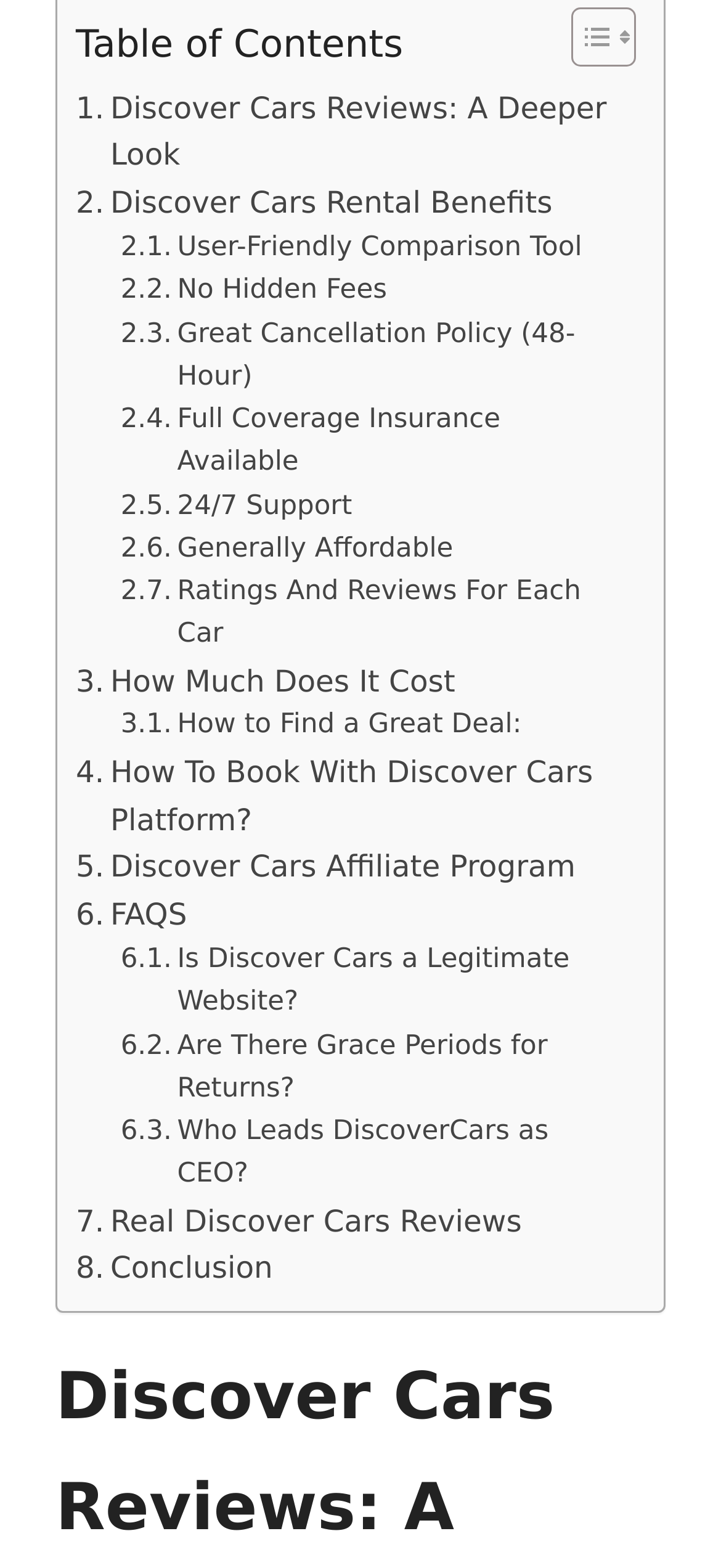What is the title of the first link?
Please provide a comprehensive answer based on the information in the image.

The first link is located at the top of the webpage, and its text is 'Discover Cars Reviews: A Deeper Look'. This is the title of the first link.